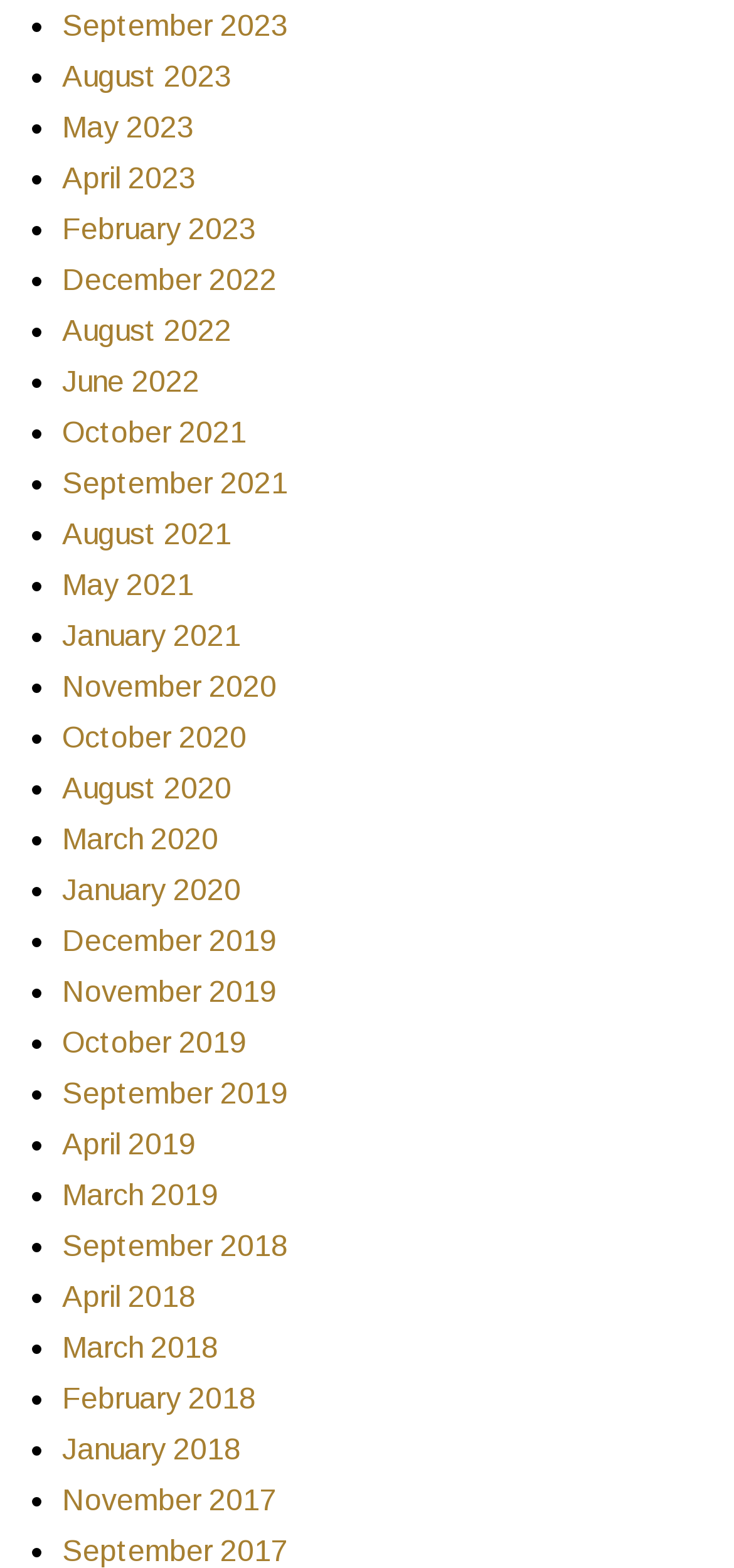Determine the bounding box coordinates for the area that needs to be clicked to fulfill this task: "View September 2018". The coordinates must be given as four float numbers between 0 and 1, i.e., [left, top, right, bottom].

[0.085, 0.785, 0.392, 0.805]